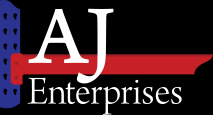What region does AJ Enterprises offer their services in?
Answer with a single word or short phrase according to what you see in the image.

Midwest and beyond